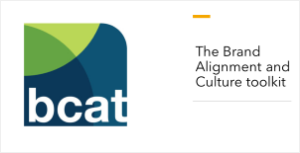Explain the details of the image you are viewing.

The image features the logo for BCAT, which stands for the Brand Alignment and Culture Toolkit. The logo is designed with a combination of blue and green shapes, symbolizing harmony and alignment in branding. Next to the logo, text reads "The Brand Alignment and Culture toolkit," highlighting the focus of BCAT on enhancing organizational culture and ensuring that brand values are effectively communicated and integrated within a company. This toolkit serves as a resource for companies looking to strengthen their brand alignment and cultivate a cohesive workplace culture.